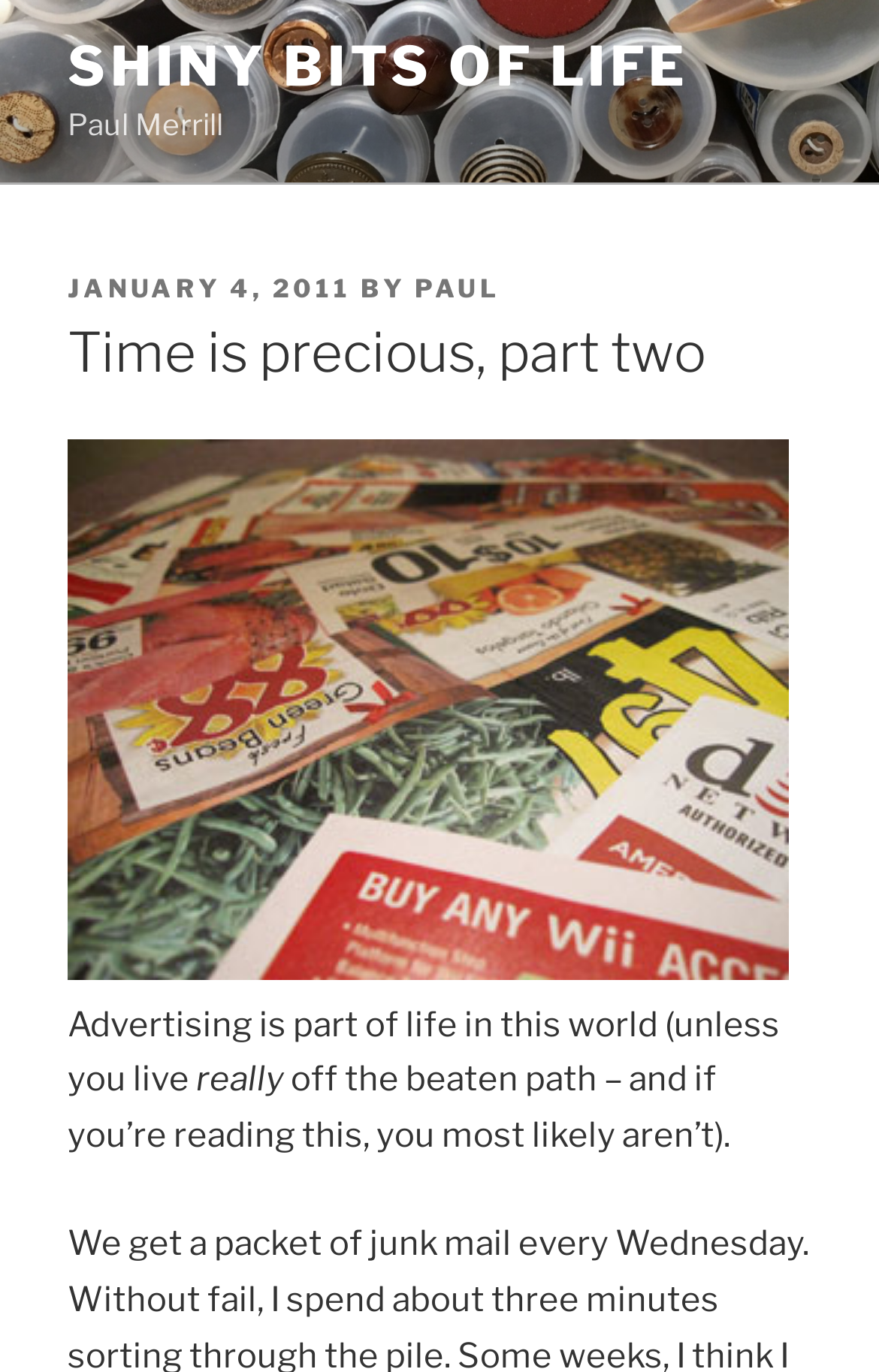When was this article posted?
Kindly offer a detailed explanation using the data available in the image.

The posting date of this article can be found by looking at the 'POSTED ON' section, which is located above the 'BY' section. The date is specified as a link that says 'JANUARY 4, 2011'.